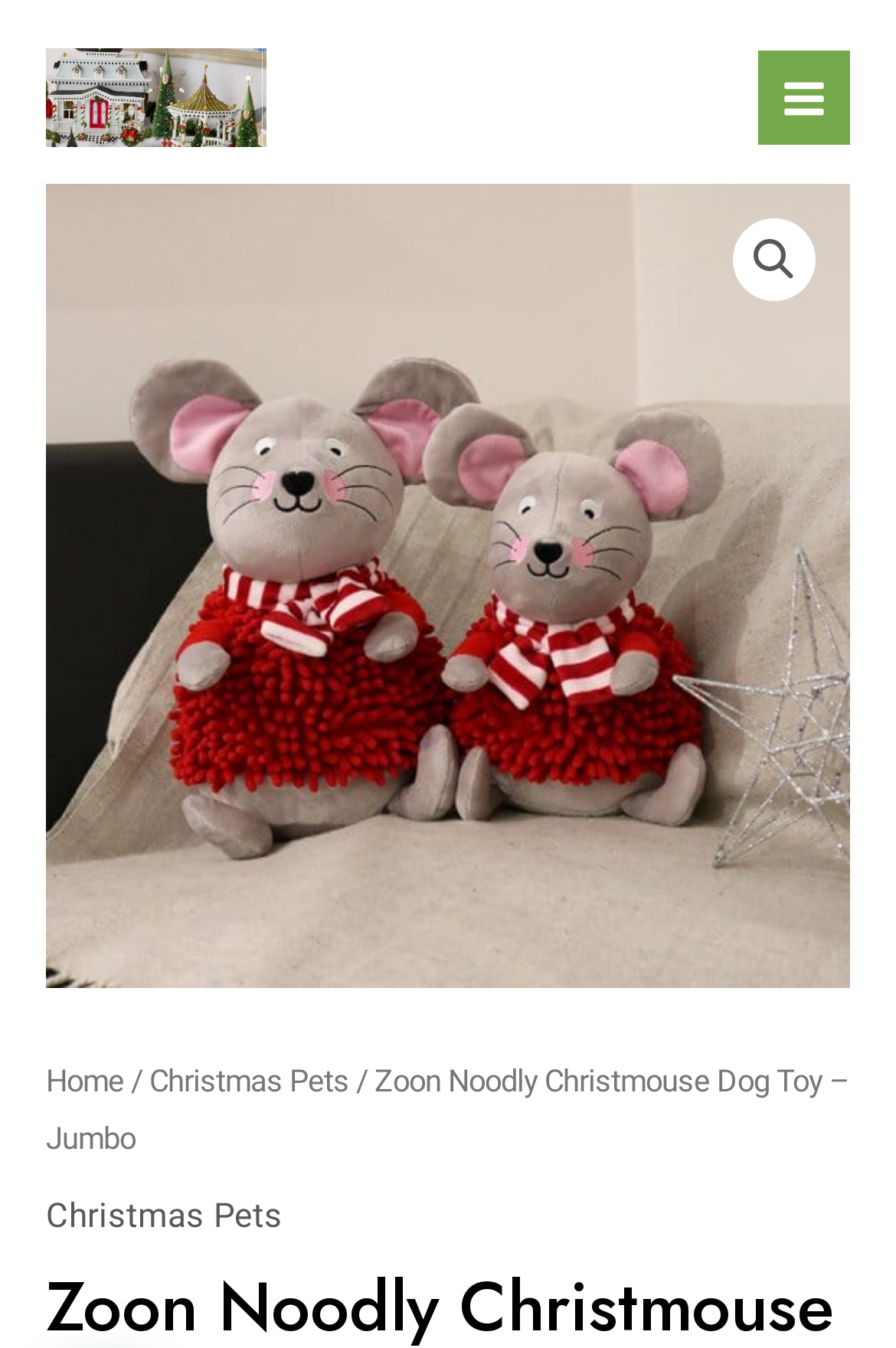What is the category of the product?
Give a detailed explanation using the information visible in the image.

I found the answer by looking at the breadcrumb navigation section, where it says 'Home / Christmas Pets / Zoon Noodly Christmouse Dog Toy – Jumbo'. This suggests that the product belongs to the category of 'Christmas Pets'.